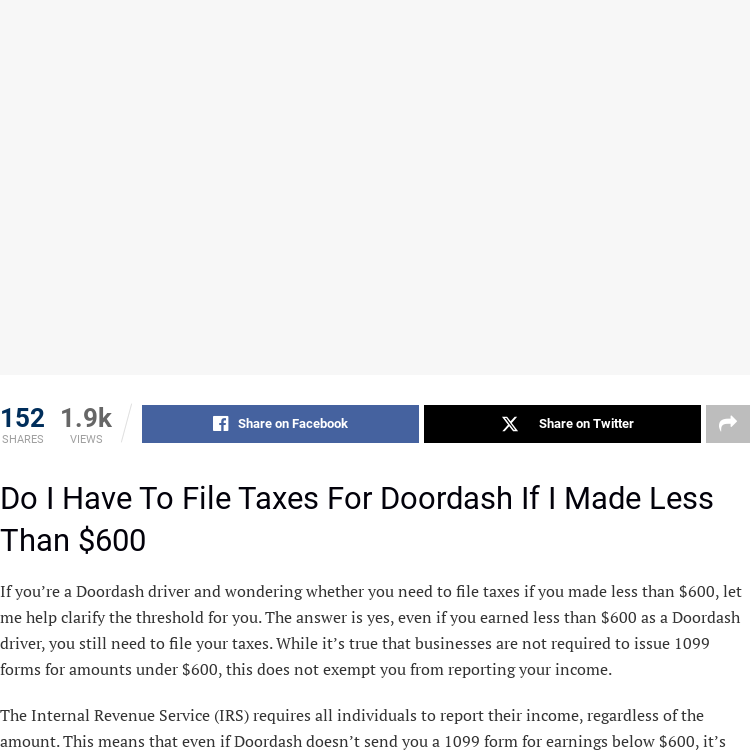Generate an elaborate caption for the image.

The image features a headline titled "Do I Have To File Taxes For Doordash If I Made Less Than $600," highlighting an important question for Doordash drivers regarding their tax obligations. Below the headline, it provides informative guidance stating that regardless of earning less than $600, individuals are still required to file their taxes due to IRS regulations. The post has received significant engagement, indicated by 152 shares and 1.9k views, demonstrating its relevance and the importance of tax compliance for gig economy workers. The image also includes social media sharing options for Facebook and Twitter, inviting readers to share this crucial information.